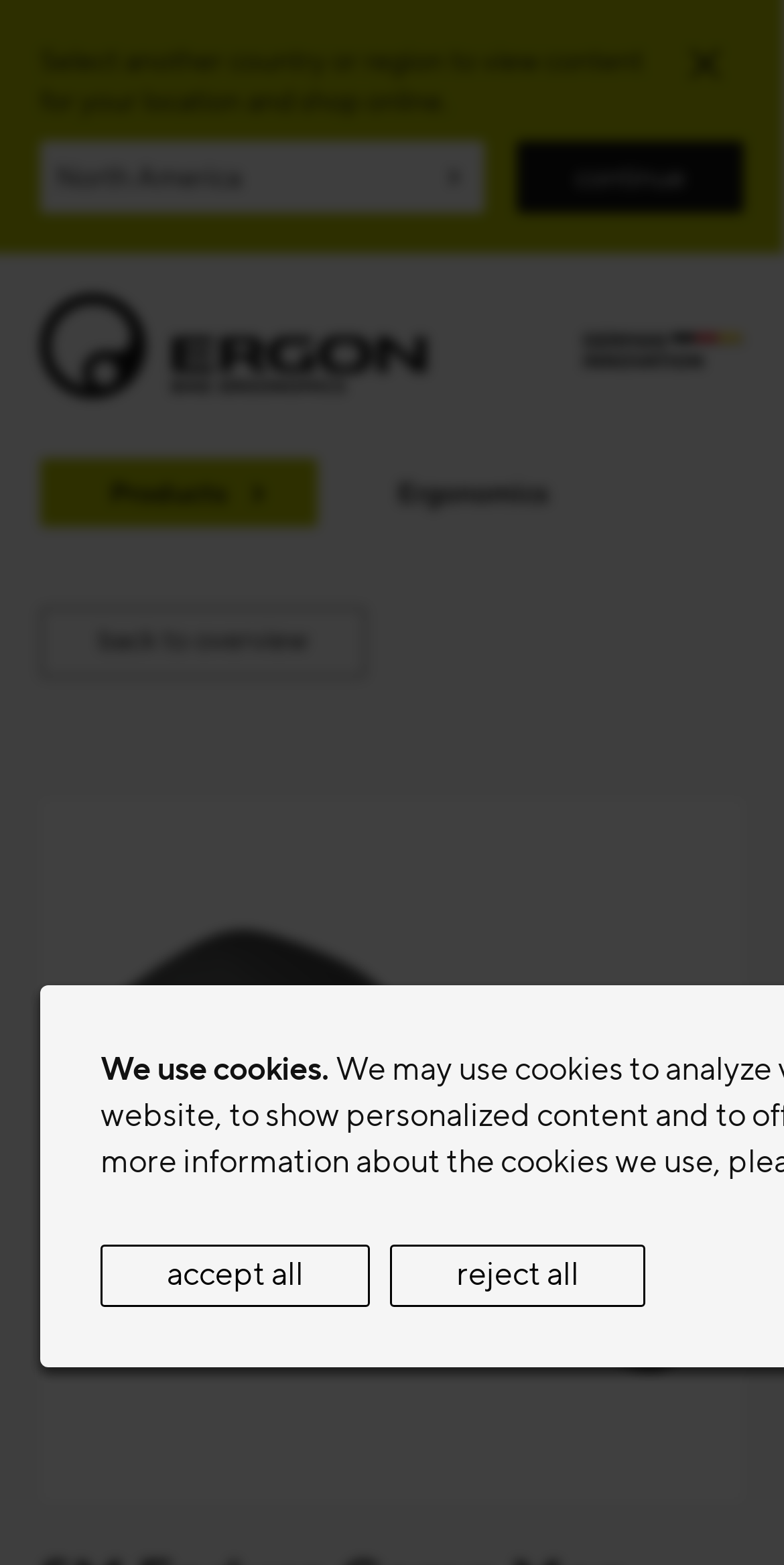Please mark the bounding box coordinates of the area that should be clicked to carry out the instruction: "Back to overview".

[0.051, 0.388, 0.467, 0.433]